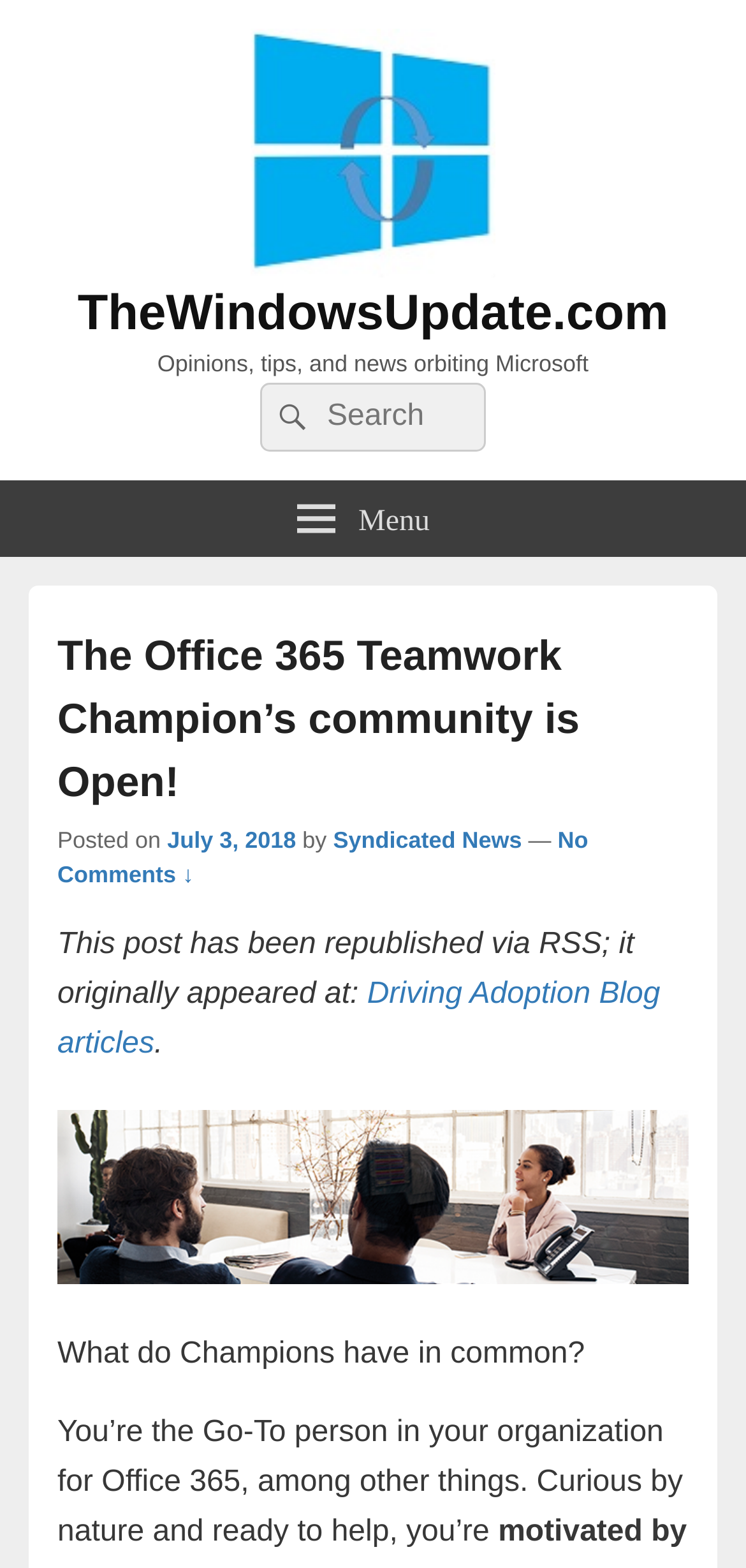Please give a succinct answer using a single word or phrase:
What is the name of the website?

TheWindowsUpdate.com